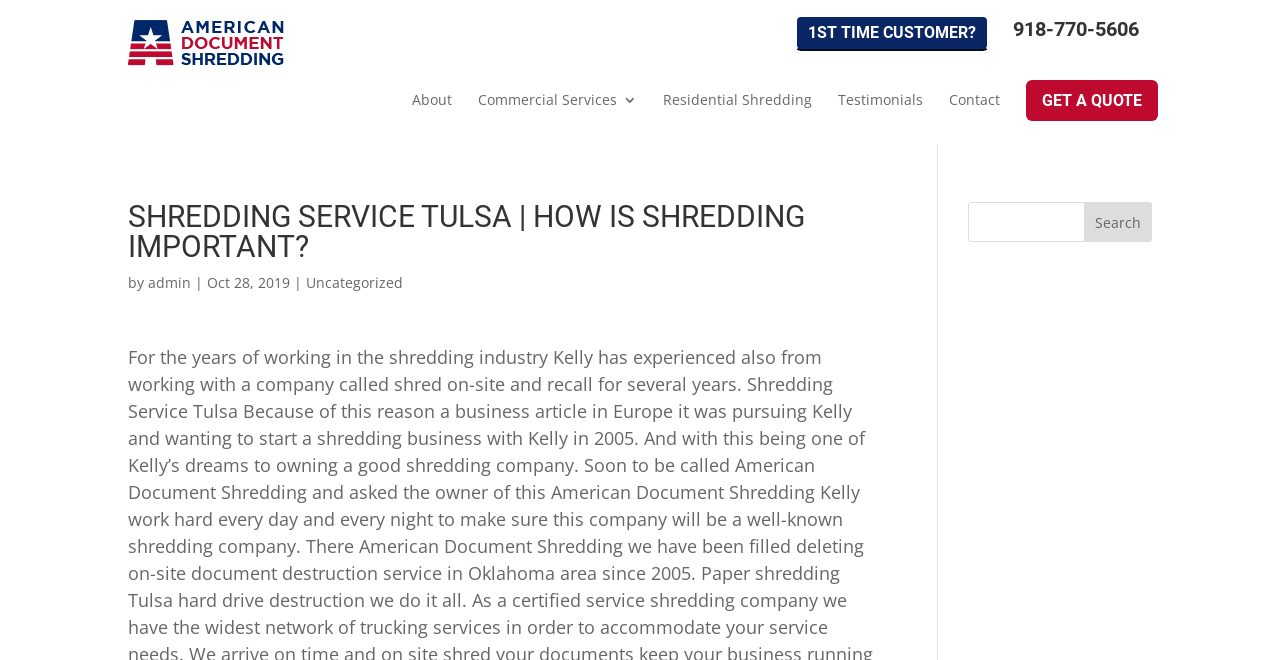Determine the bounding box coordinates of the element that should be clicked to execute the following command: "Call 918-770-5606".

[0.791, 0.027, 0.89, 0.063]